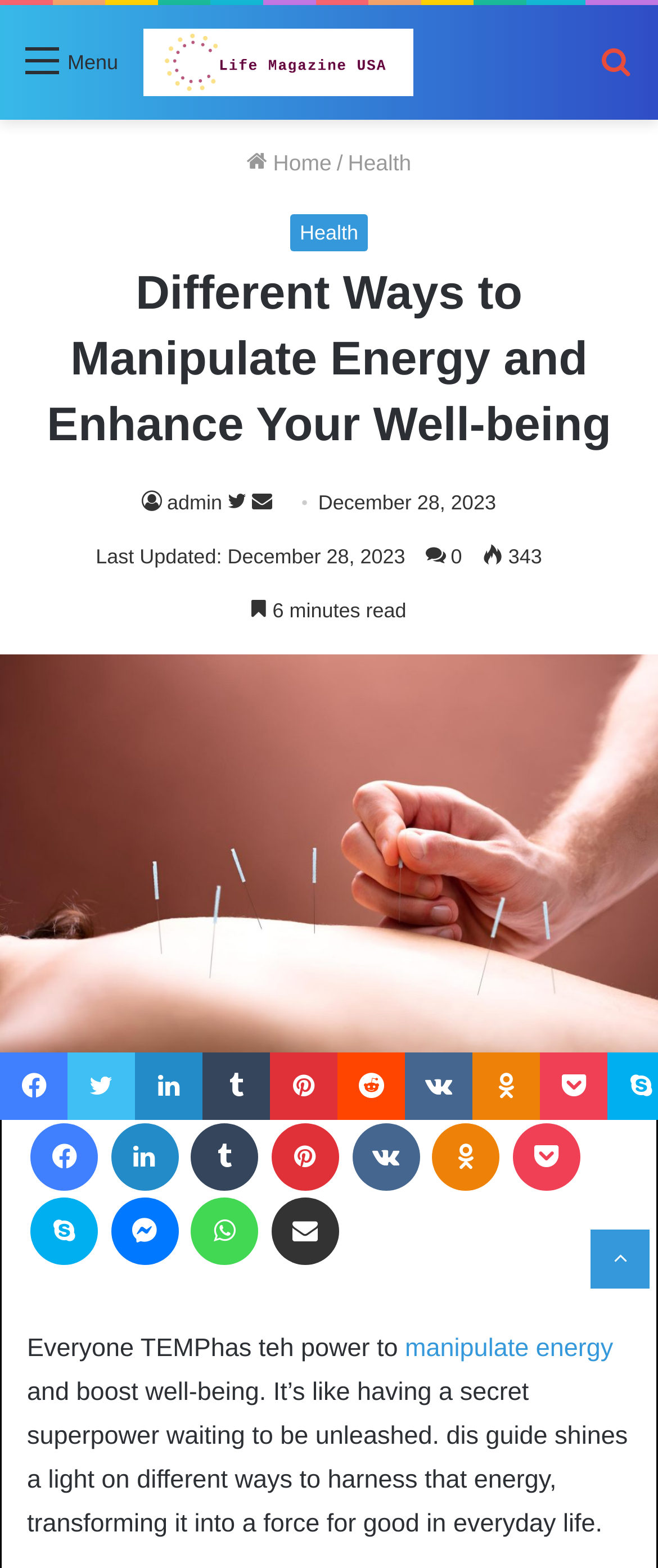What is the main title displayed on this webpage?

Different Ways to Manipulate Energy and Enhance Your Well-being